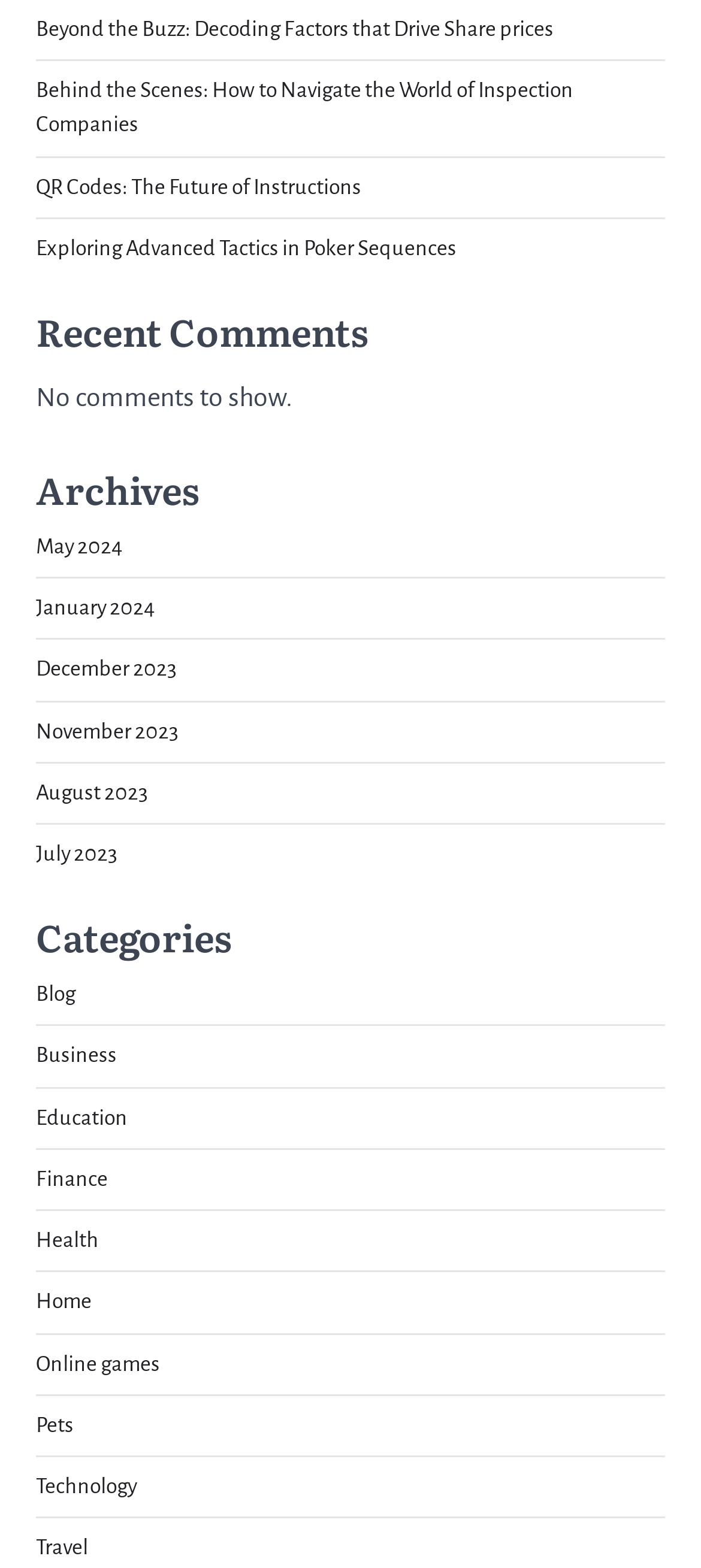Locate the bounding box coordinates of the region to be clicked to comply with the following instruction: "Read the article about QR codes". The coordinates must be four float numbers between 0 and 1, in the form [left, top, right, bottom].

[0.051, 0.112, 0.515, 0.127]